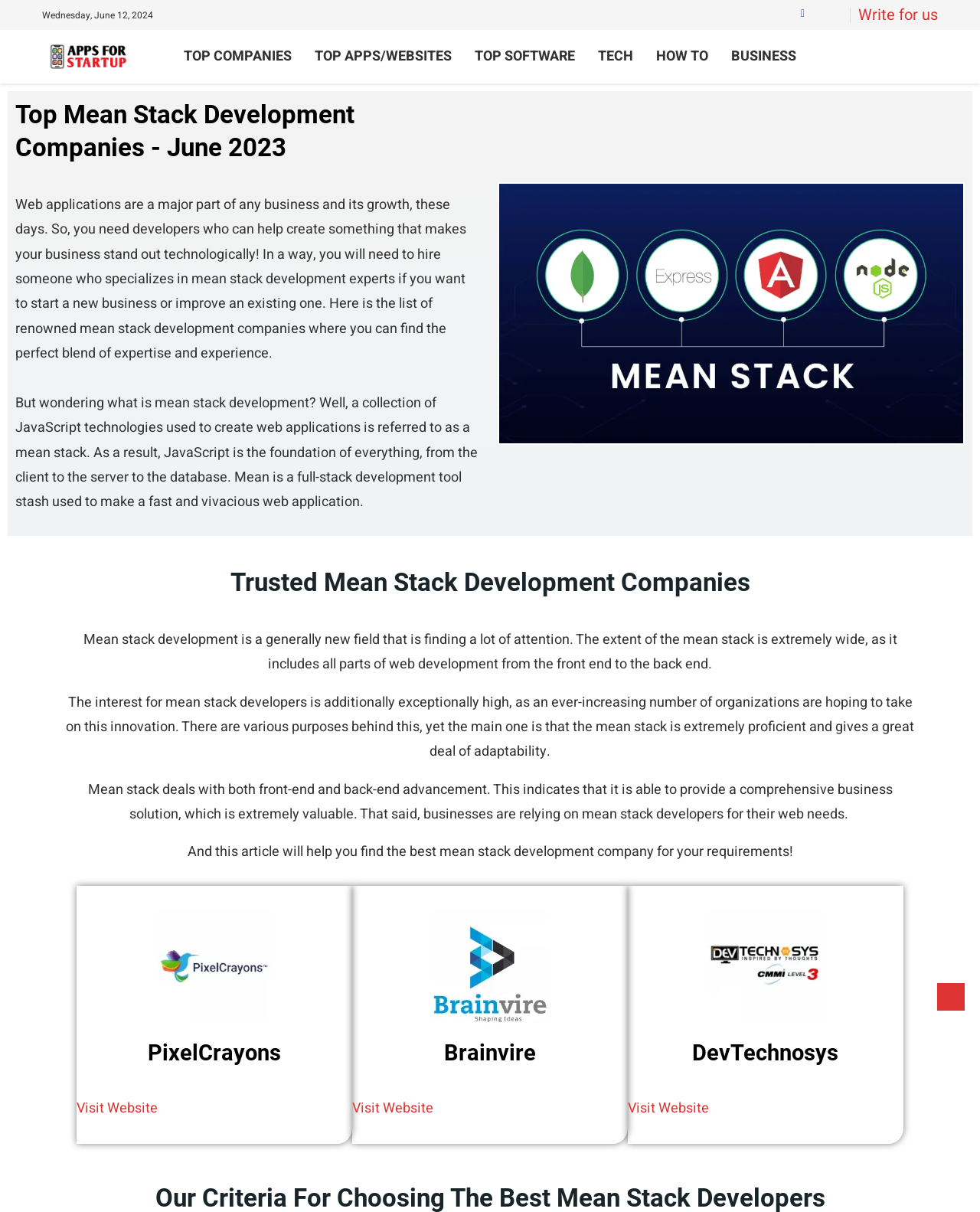Kindly determine the bounding box coordinates of the area that needs to be clicked to fulfill this instruction: "Check out DevTechnosys".

[0.641, 0.906, 0.723, 0.923]